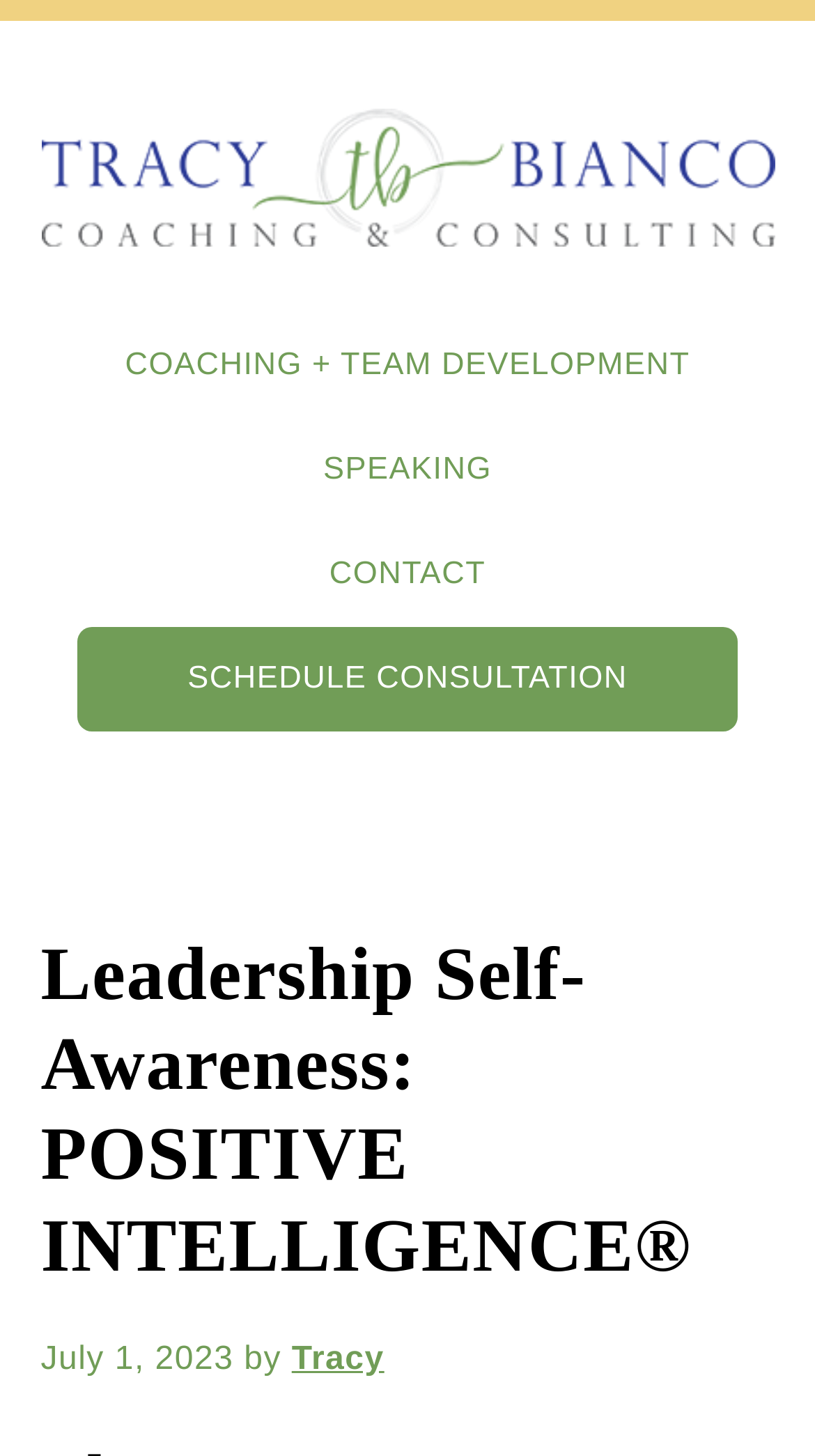Provide your answer to the question using just one word or phrase: How many navigation links are there?

4